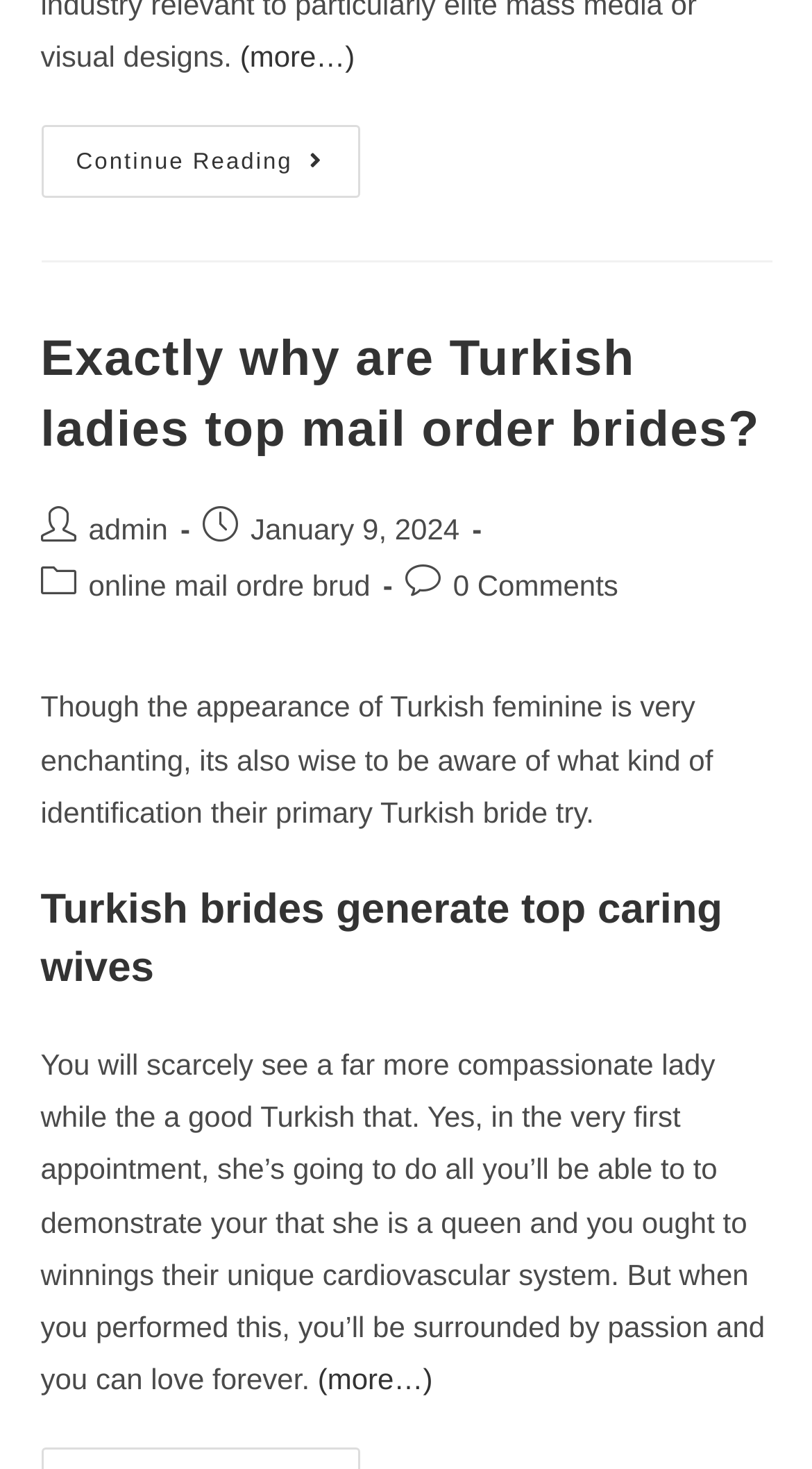Find the coordinates for the bounding box of the element with this description: "June 2022".

None